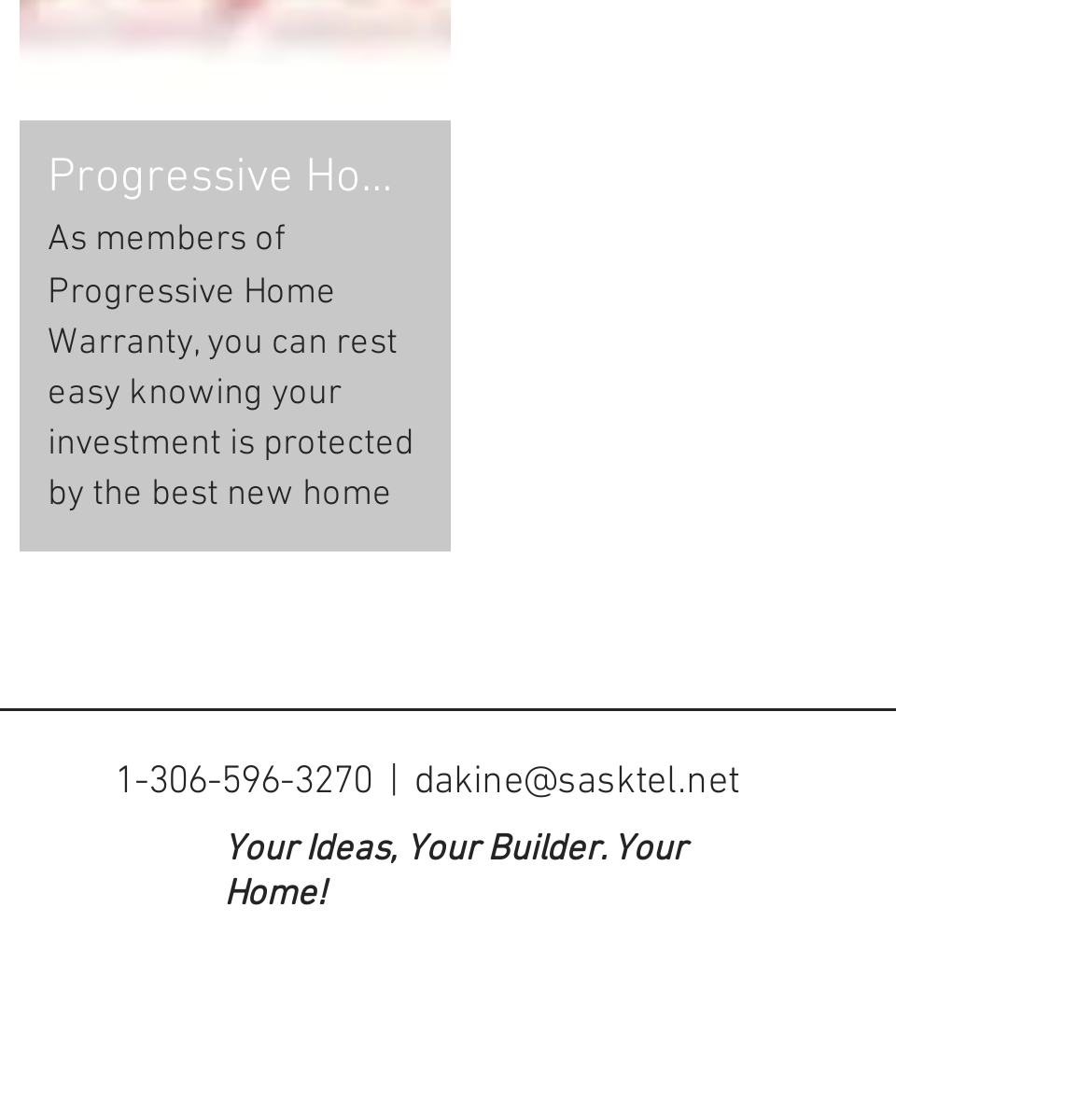Find the bounding box coordinates for the UI element whose description is: "aria-label="Facebook Black Round"". The coordinates should be four float numbers between 0 and 1, in the format [left, top, right, bottom].

[0.233, 0.883, 0.323, 0.972]